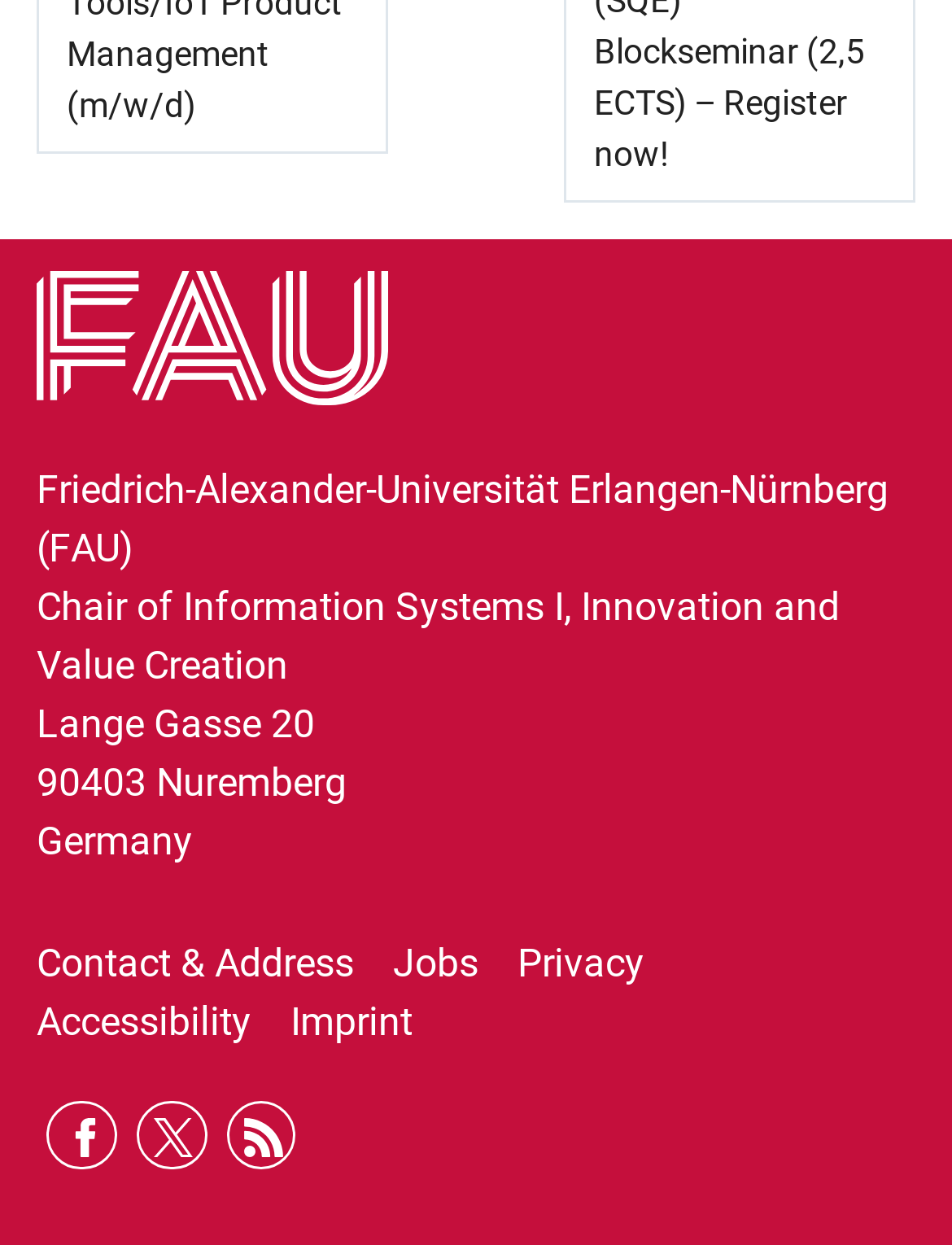Answer the following query concisely with a single word or phrase:
How many navigation sections are available?

2